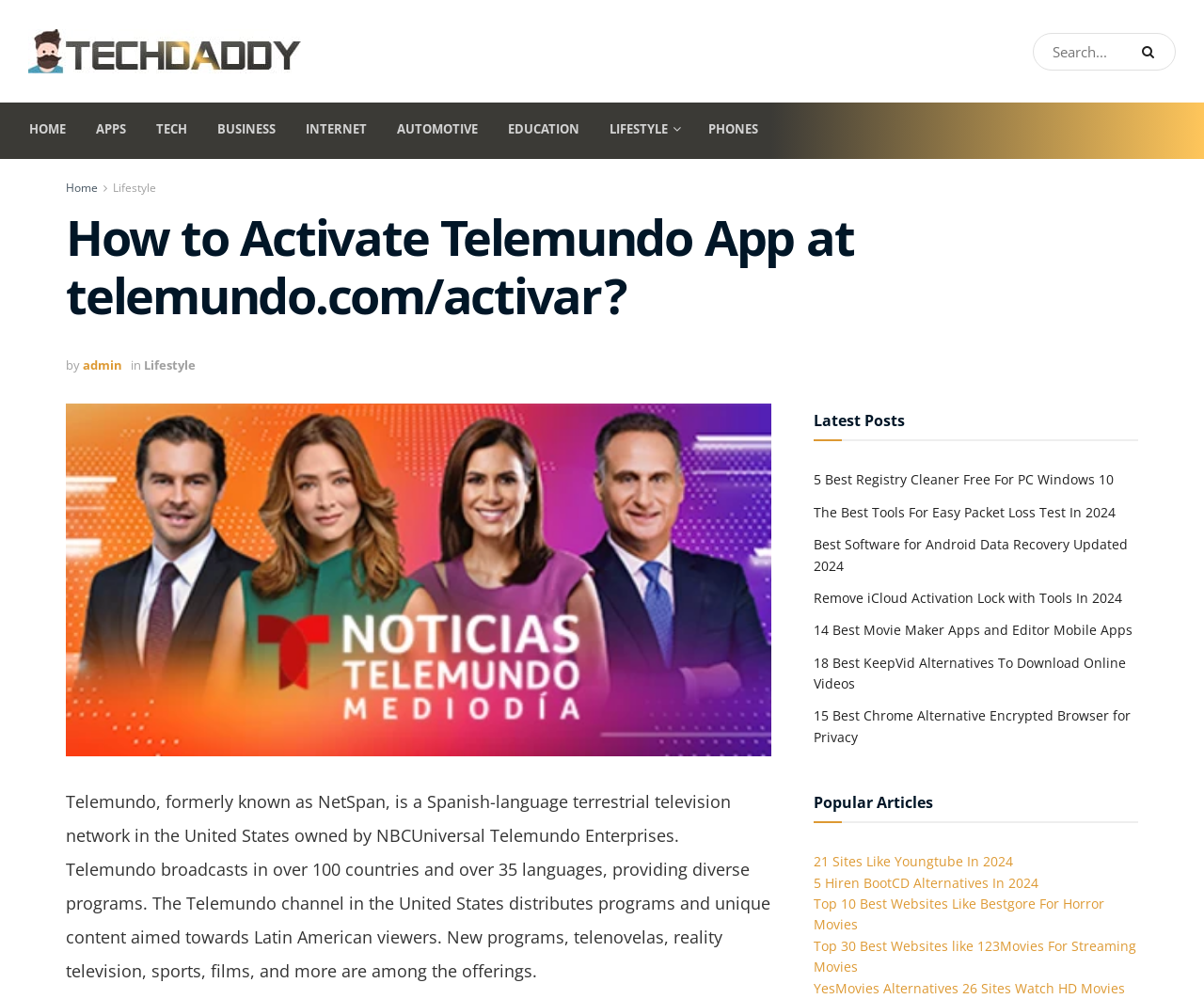Determine the bounding box coordinates for the area you should click to complete the following instruction: "Search for something".

[0.858, 0.032, 0.977, 0.07]